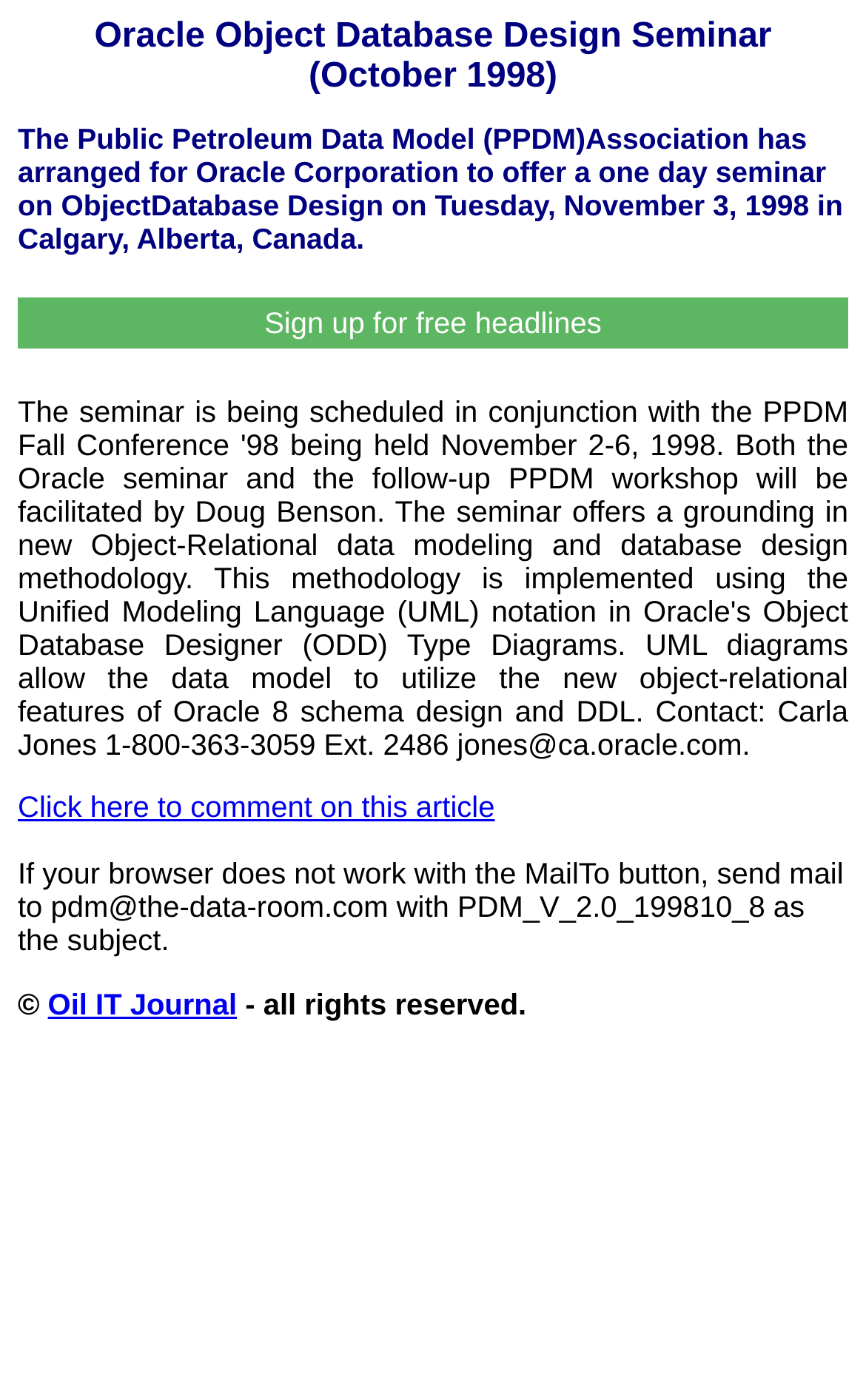Given the element description, predict the bounding box coordinates in the format (top-left x, top-left y, bottom-right x, bottom-right y). Make sure all values are between 0 and 1. Here is the element description: title="Interpreting & Equipment Rental"

None